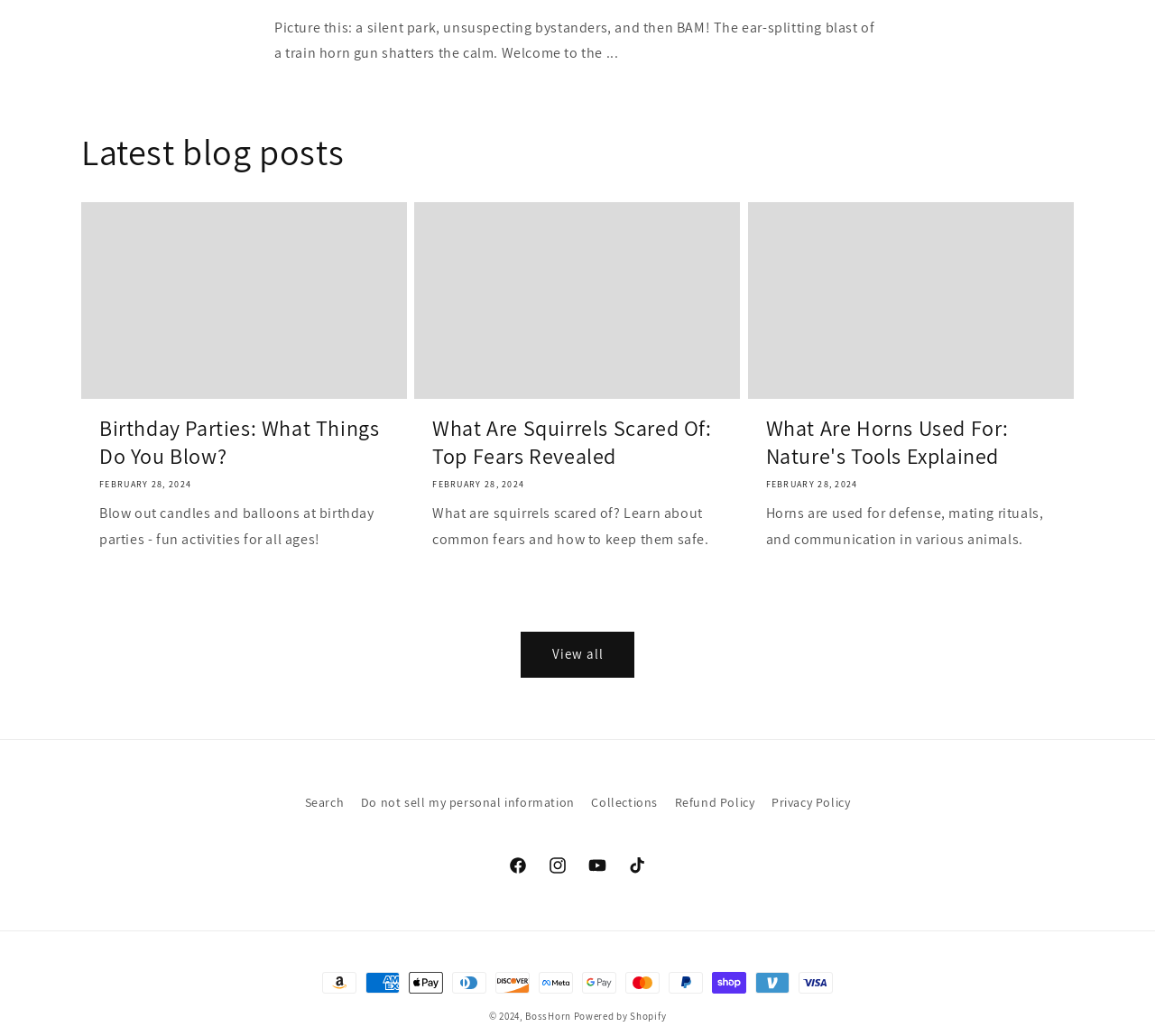Locate the UI element described by parent_node: +91 name="phonem" placeholder="Mobile No." in the provided webpage screenshot. Return the bounding box coordinates in the format (top-left x, top-left y, bottom-right x, bottom-right y), ensuring all values are between 0 and 1.

None